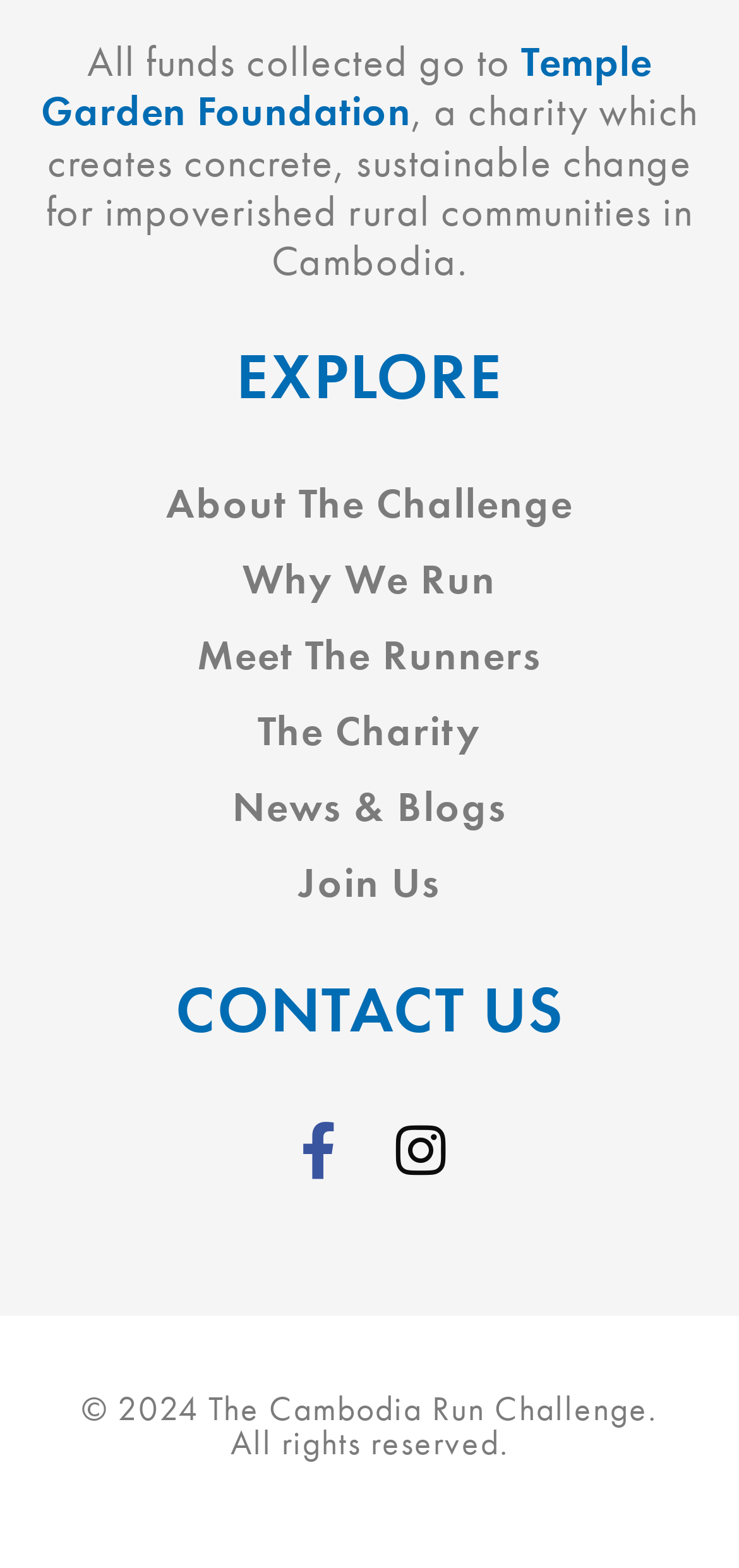What is the purpose of the funds collected?
Can you provide a detailed and comprehensive answer to the question?

The funds collected go to the Temple Garden Foundation, which creates concrete, sustainable change for impoverished rural communities in Cambodia, as stated in the static text element.